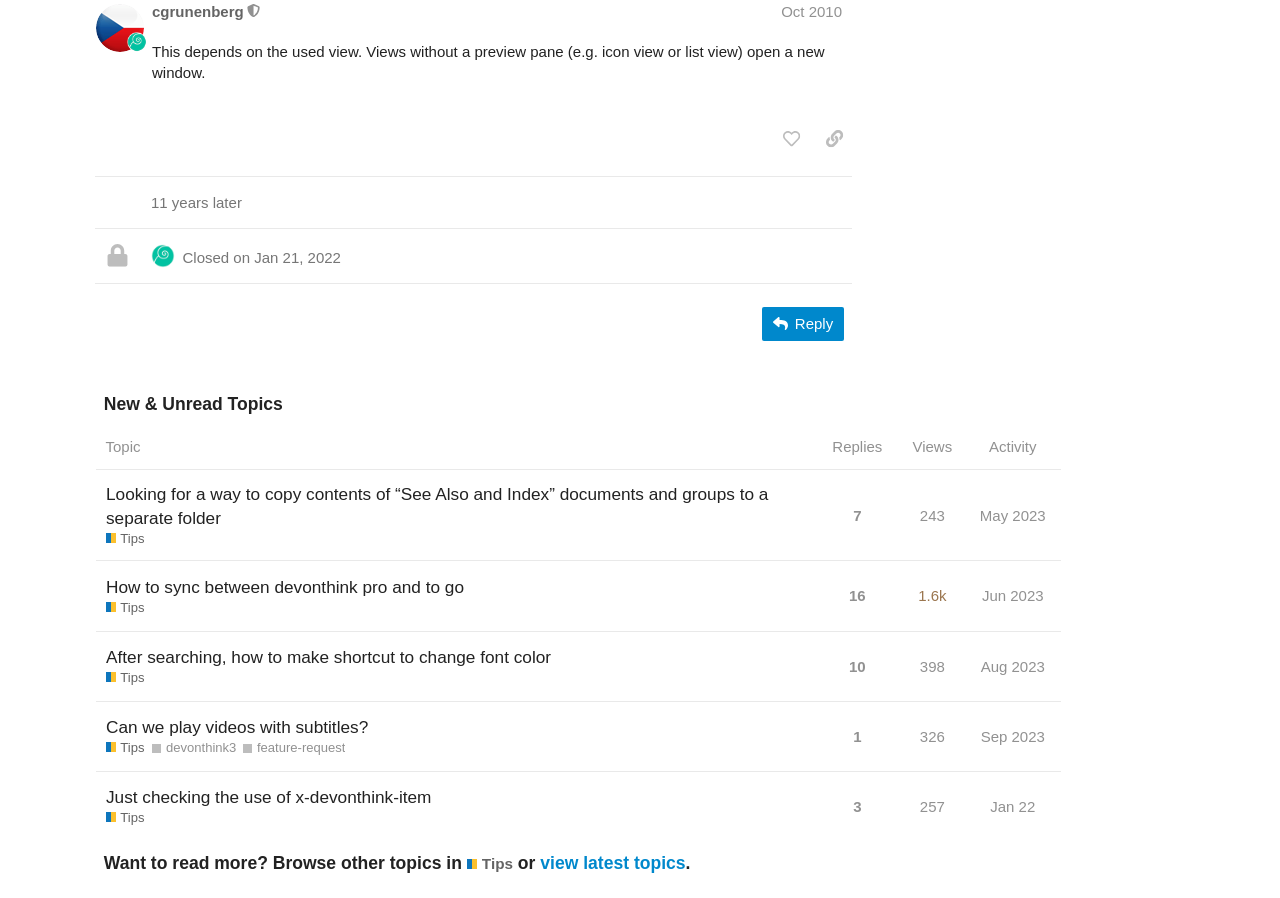Please identify the bounding box coordinates of the clickable region that I should interact with to perform the following instruction: "Check the New & Unread Topics". The coordinates should be expressed as four float numbers between 0 and 1, i.e., [left, top, right, bottom].

[0.074, 0.436, 0.829, 0.936]